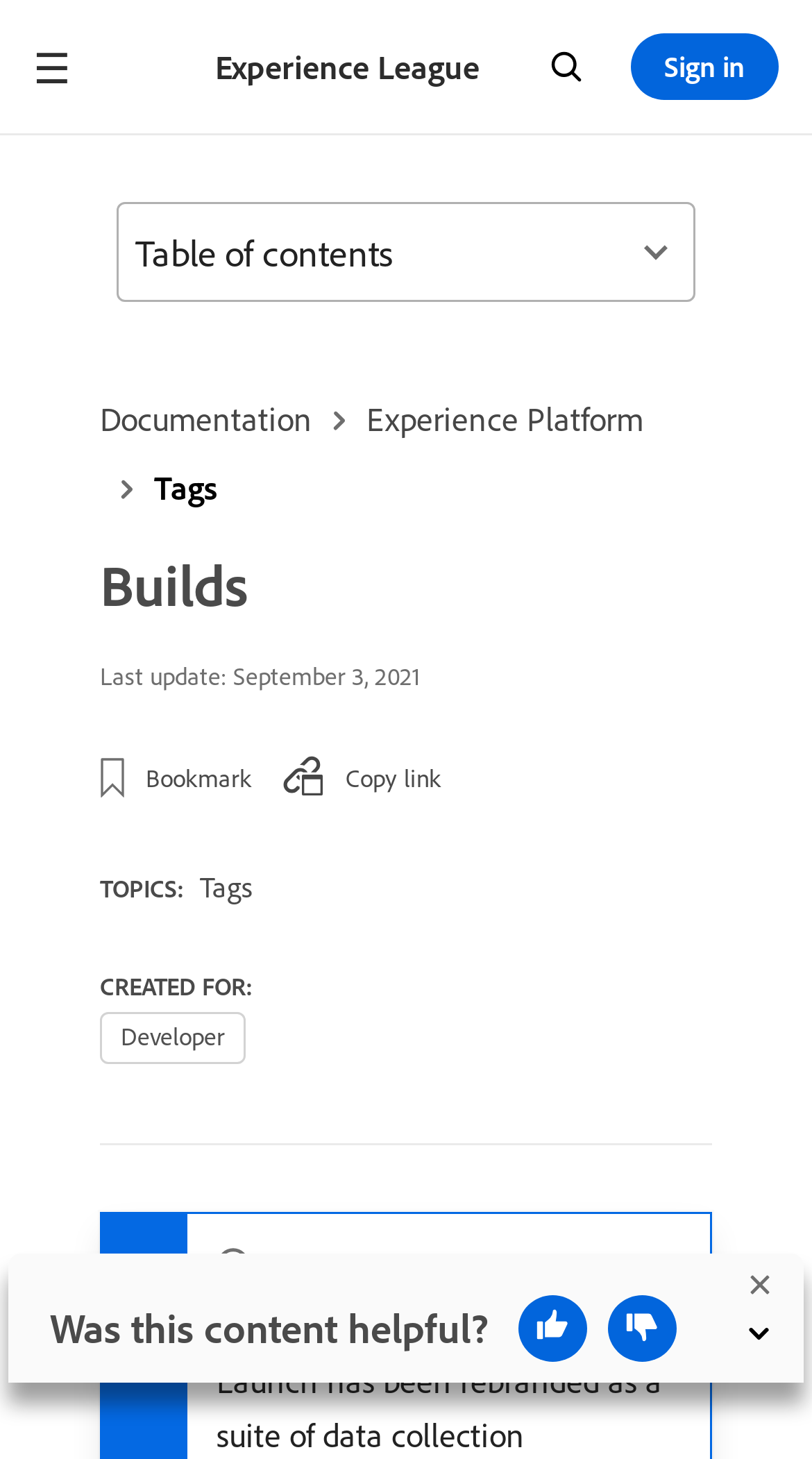Provide a one-word or short-phrase response to the question:
What is the text next to the 'Last update:' label?

September 3, 2021